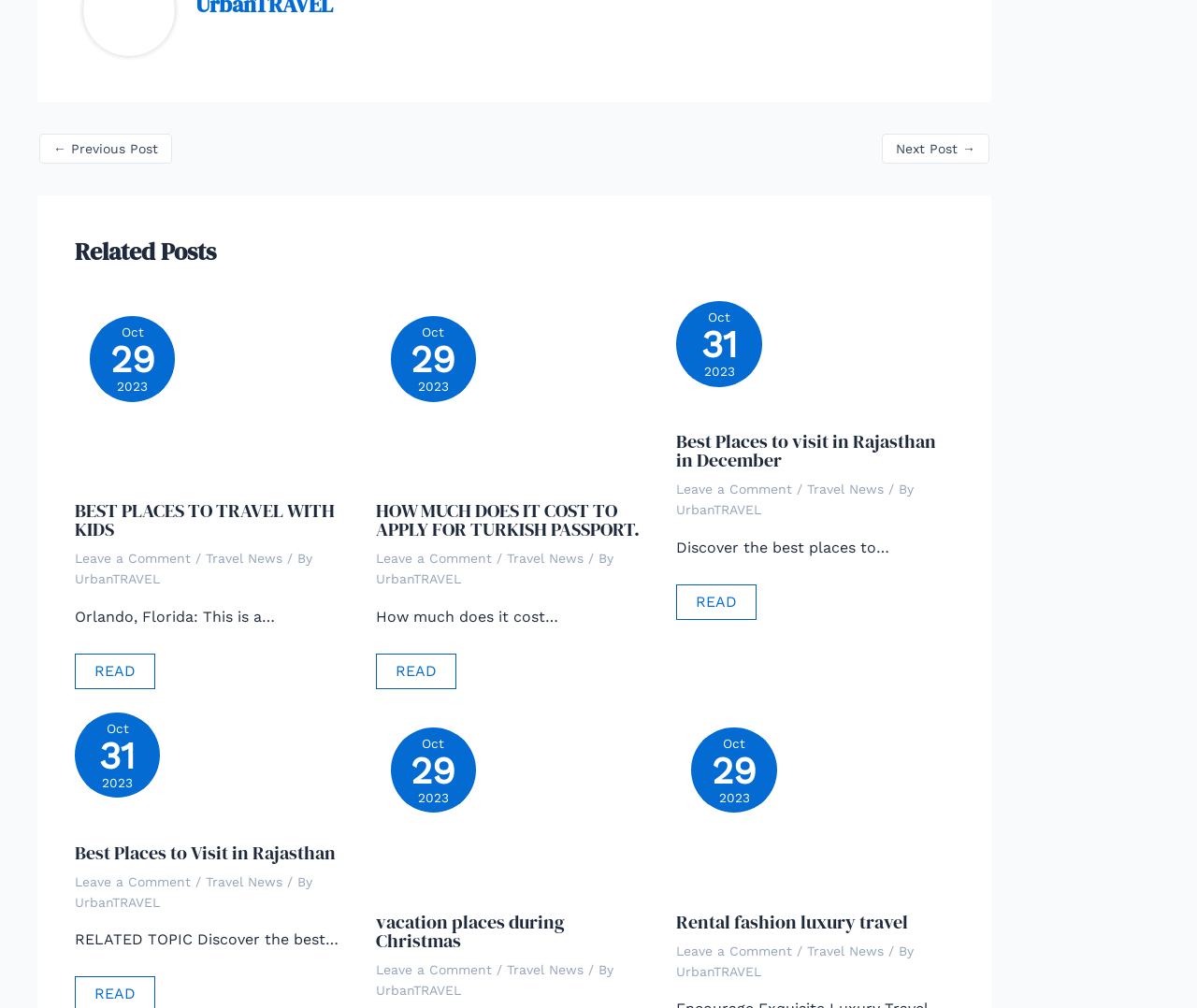Answer with a single word or phrase: 
What is the category of the post 'HOW MUCH DOES IT COST TO APPLY FOR TURKISH PASSPORT'?

Travel News